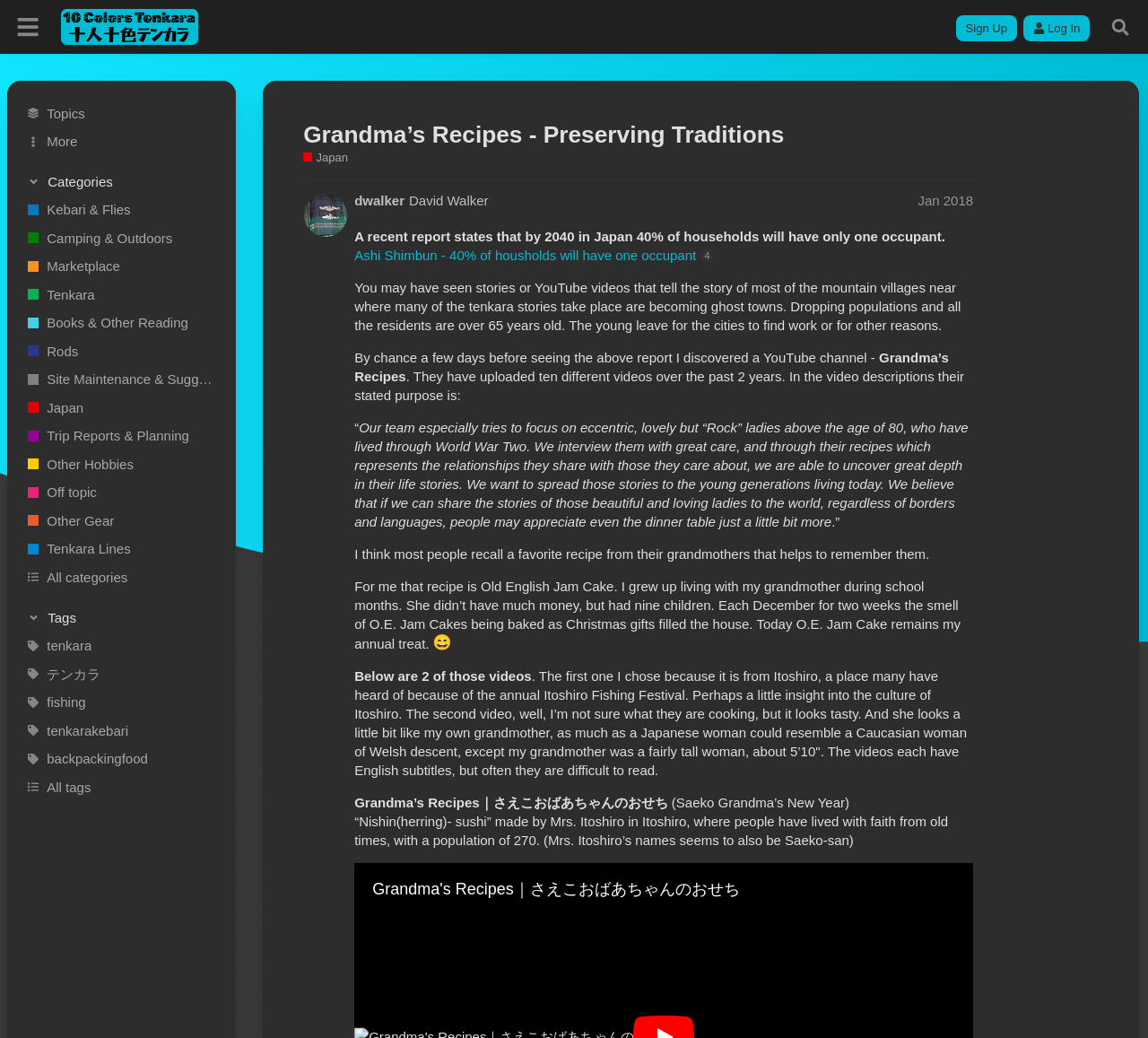Using the element description: "Kebari & Flies", determine the bounding box coordinates for the specified UI element. The coordinates should be four float numbers between 0 and 1, [left, top, right, bottom].

[0.006, 0.188, 0.205, 0.216]